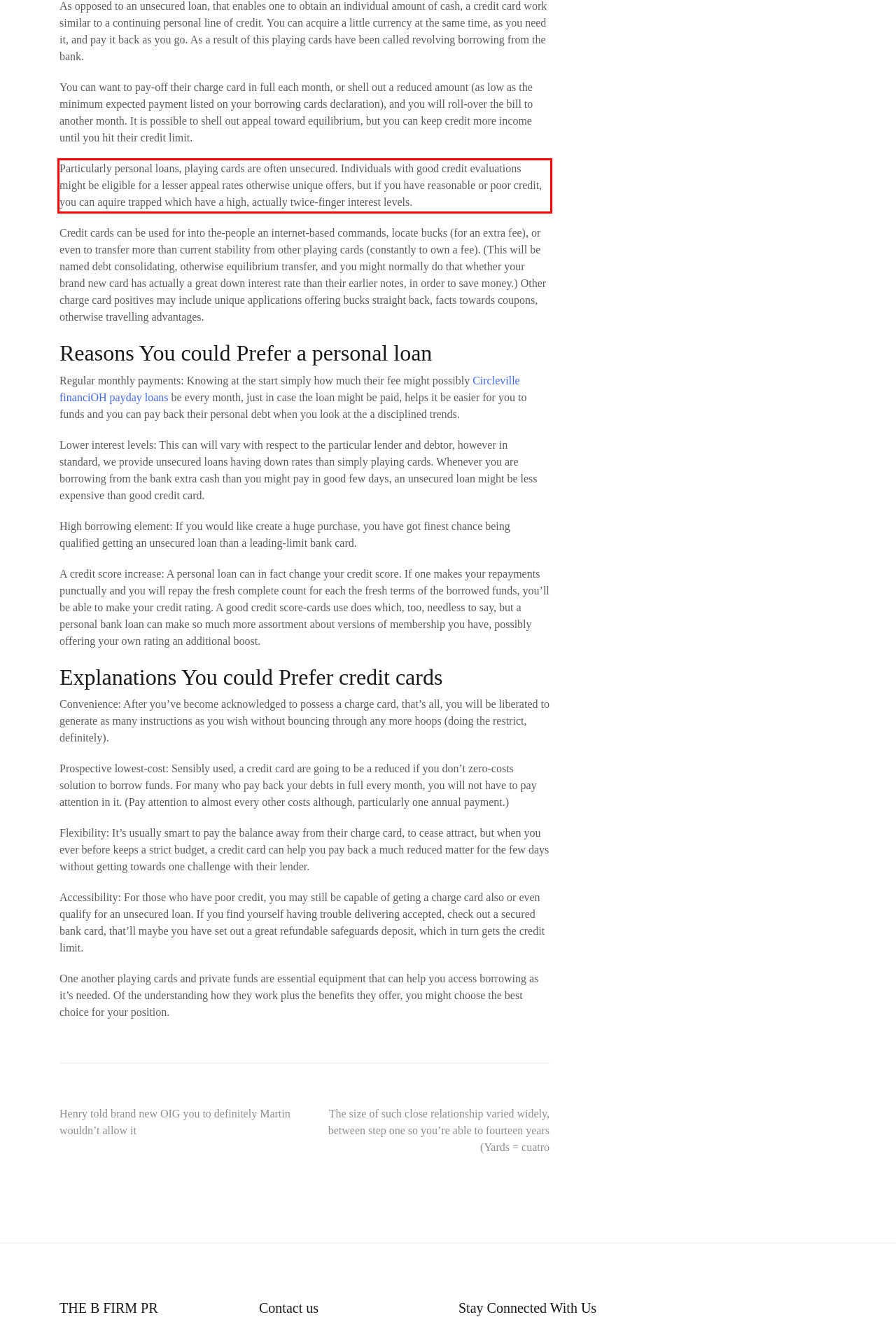Analyze the screenshot of the webpage that features a red bounding box and recognize the text content enclosed within this red bounding box.

Particularly personal loans, playing cards are often unsecured. Individuals with good credit evaluations might be eligible for a lesser appeal rates otherwise unique offers, but if you have reasonable or poor credit, you can aquire trapped which have a high, actually twice-finger interest levels.